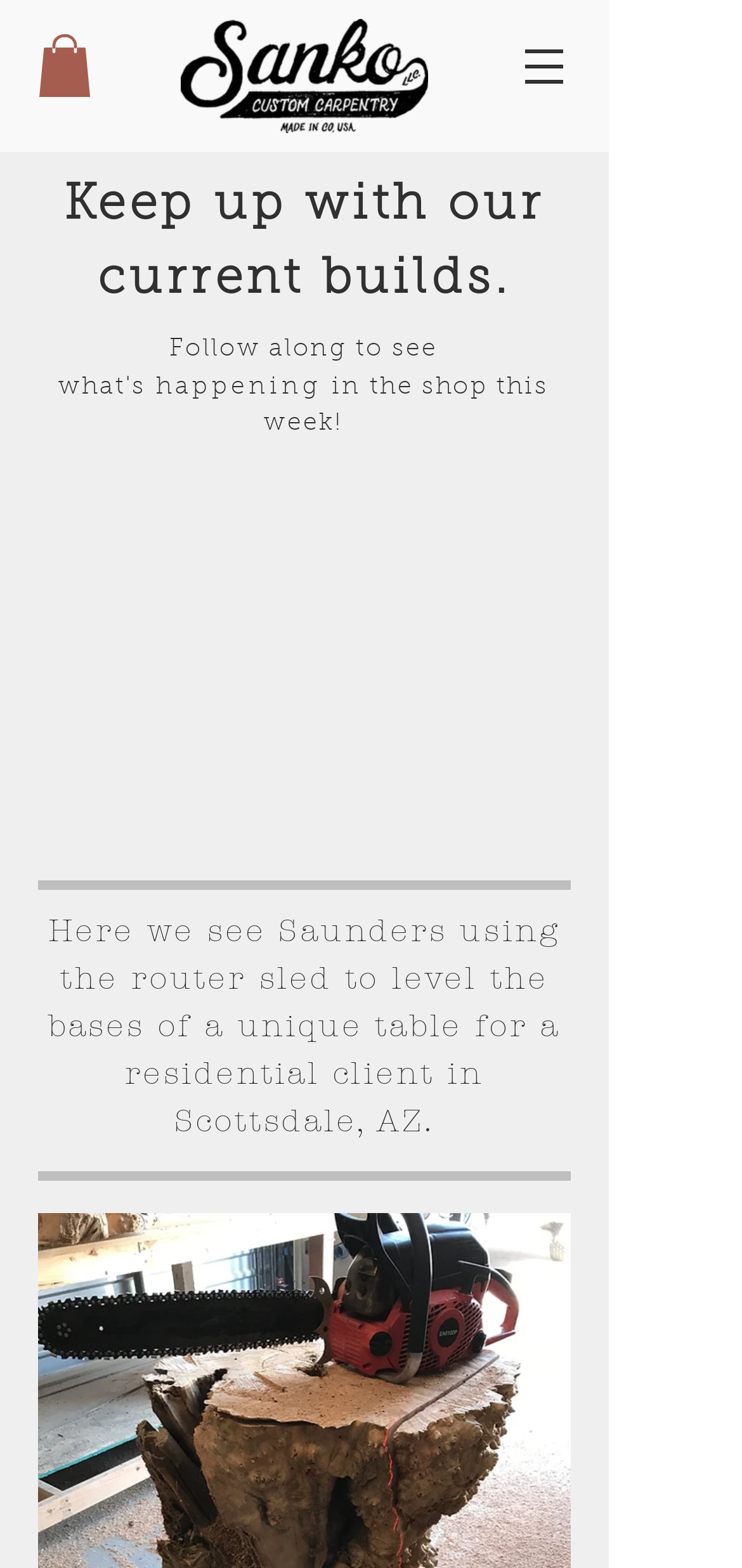What type of project is Sanko LLC working on?
Examine the webpage screenshot and provide an in-depth answer to the question.

Based on the text 'Here we see Saunders using the router sled to level the bases of a unique table for a residential client in Scottsdale, AZ.', it appears that Sanko LLC is working on a unique table project for a residential client.